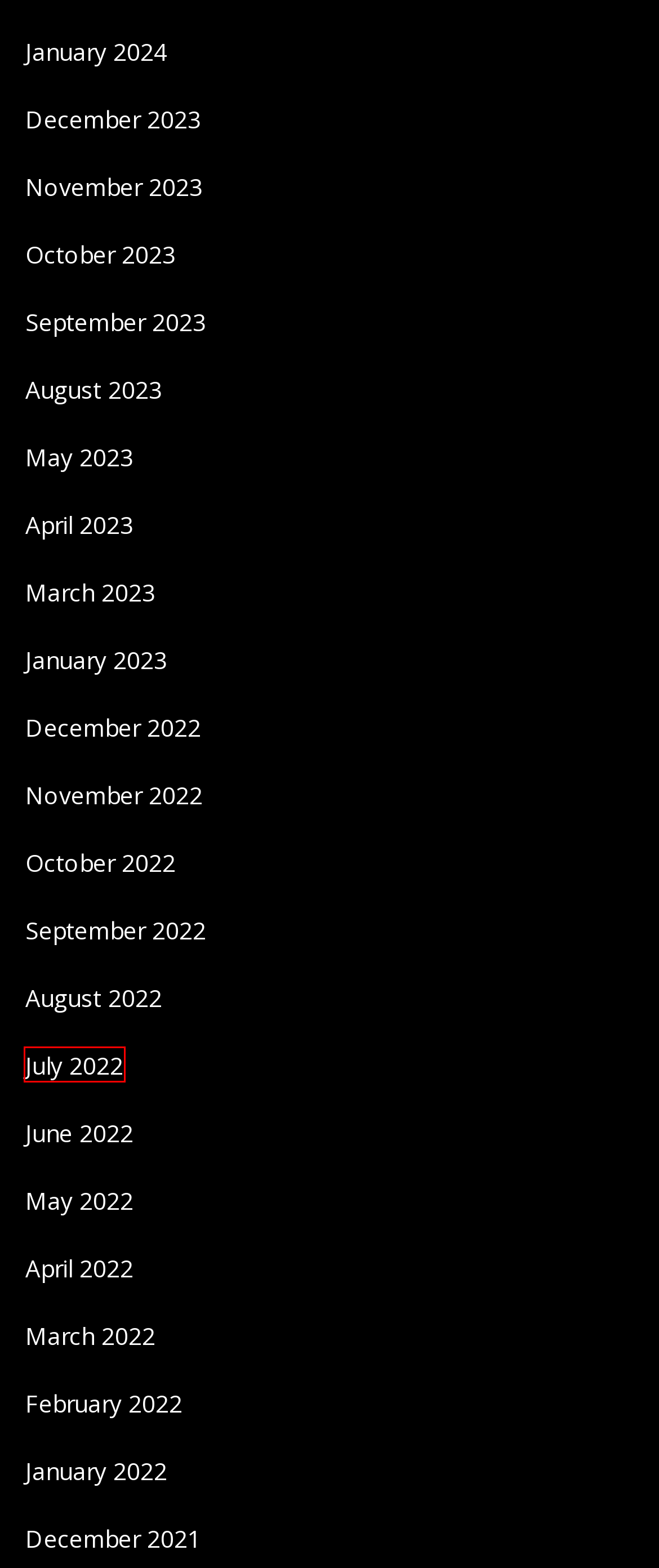You are given a screenshot depicting a webpage with a red bounding box around a UI element. Select the description that best corresponds to the new webpage after clicking the selected element. Here are the choices:
A. May 2022 – Rsquareedge
B. November 2023 – Rsquareedge
C. February 2022 – Rsquareedge
D. July 2022 – Rsquareedge
E. January 2022 – Rsquareedge
F. January 2023 – Rsquareedge
G. November 2022 – Rsquareedge
H. December 2021 – Rsquareedge

D